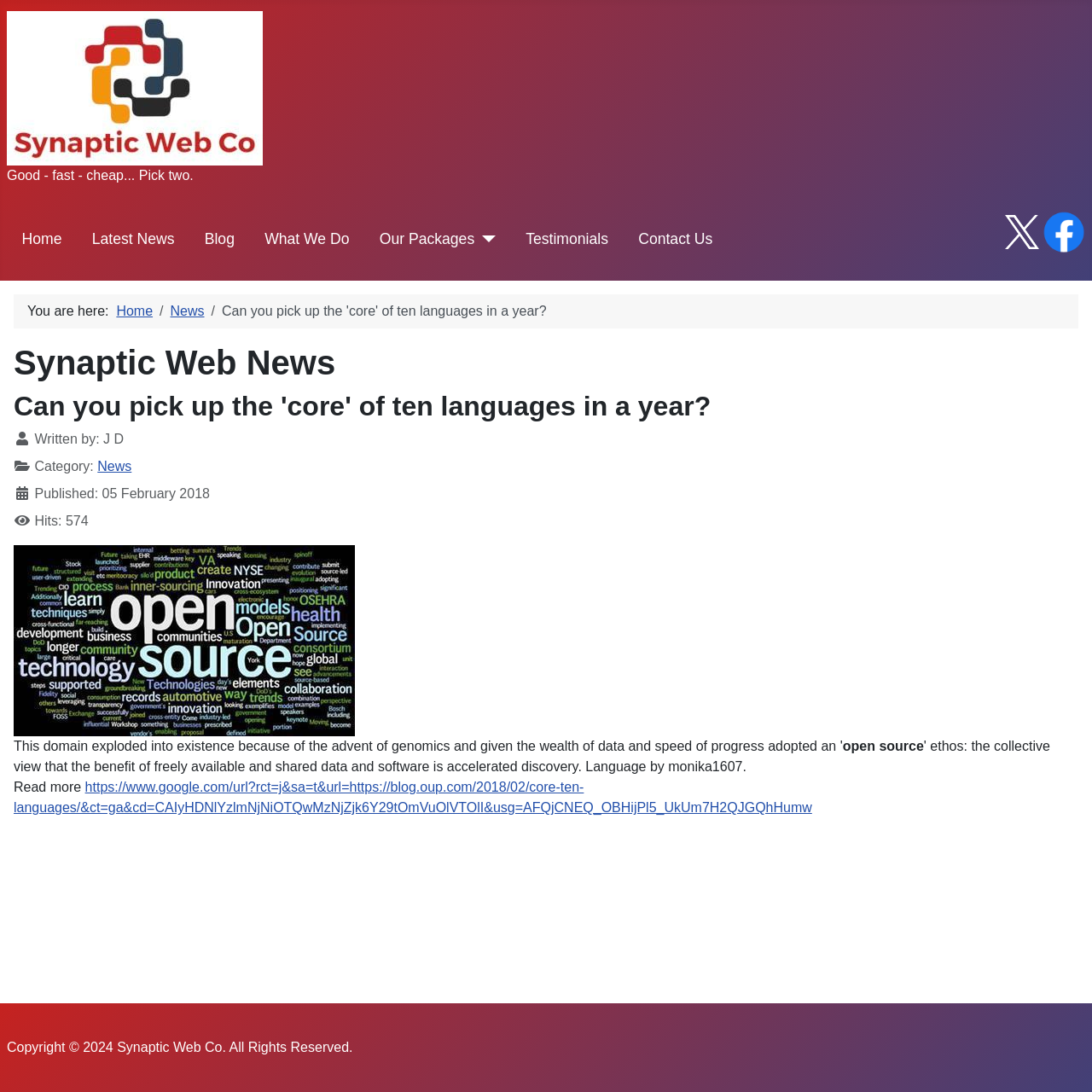Identify the bounding box coordinates of the clickable region to carry out the given instruction: "Click on the 'Home' link in the main menu".

[0.02, 0.208, 0.057, 0.229]